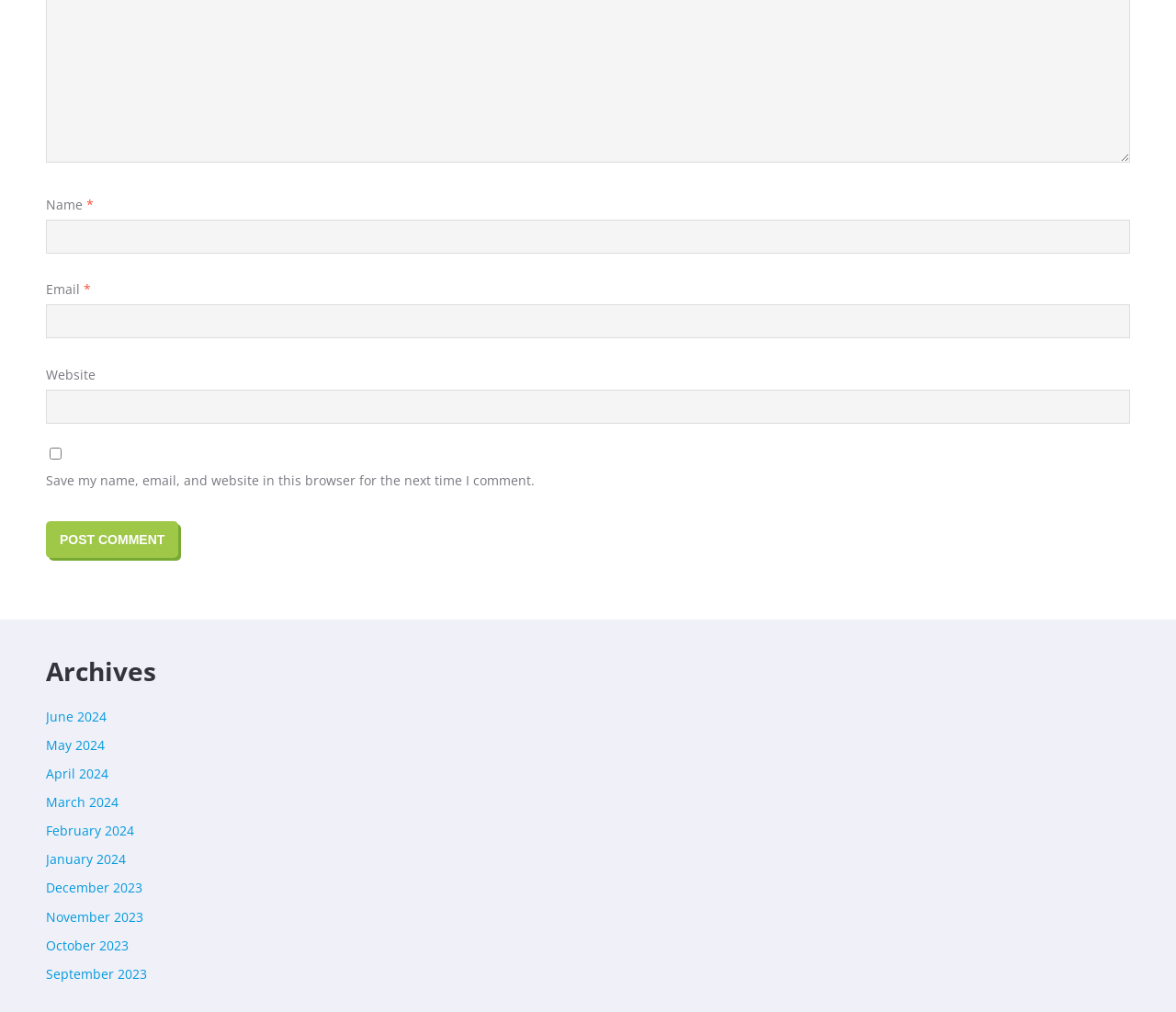Please give a short response to the question using one word or a phrase:
What is the purpose of the checkbox?

Save comment info